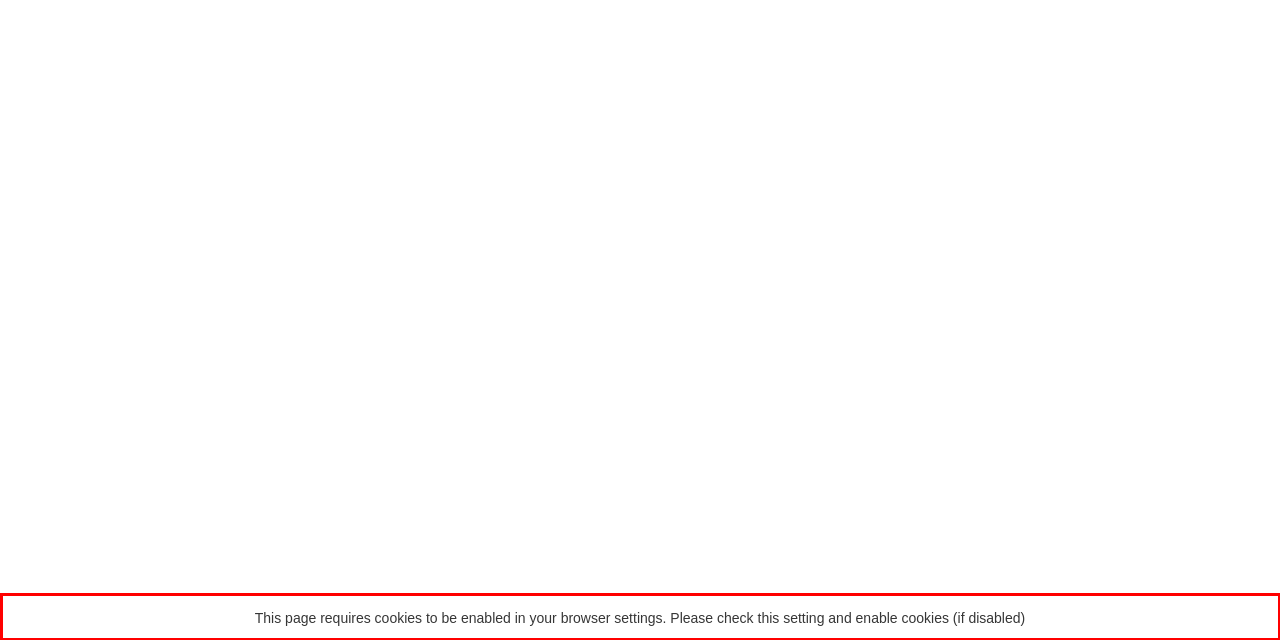Using the provided screenshot of a webpage, recognize and generate the text found within the red rectangle bounding box.

This page requires cookies to be enabled in your browser settings. Please check this setting and enable cookies (if disabled)